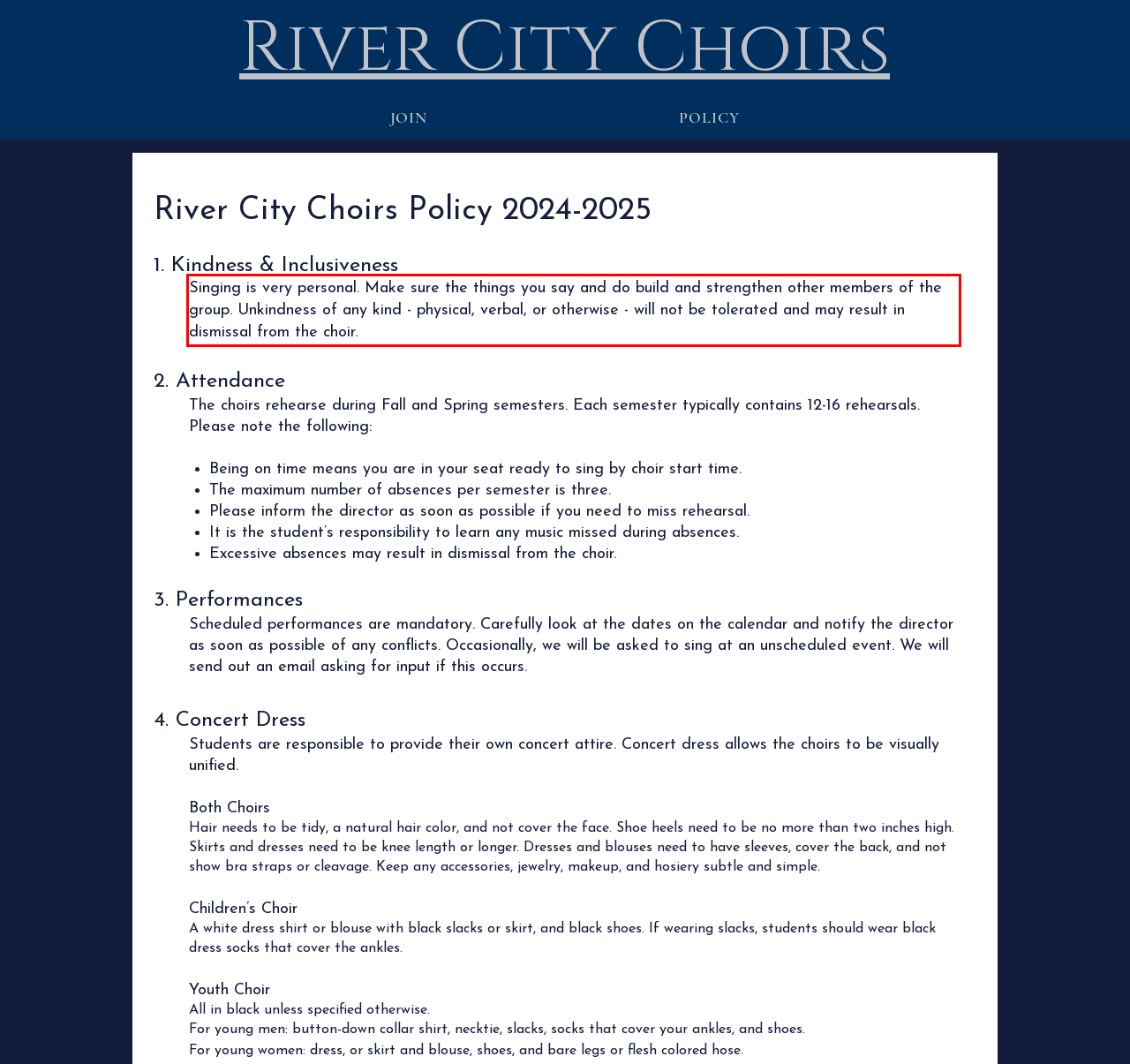You are given a screenshot of a webpage with a UI element highlighted by a red bounding box. Please perform OCR on the text content within this red bounding box.

Singing is very personal. Make sure the things you say and do build and strengthen other members of the group. Unkindness of any kind - physical, verbal, or otherwise - will not be tolerated and may result in dismissal from the choir.